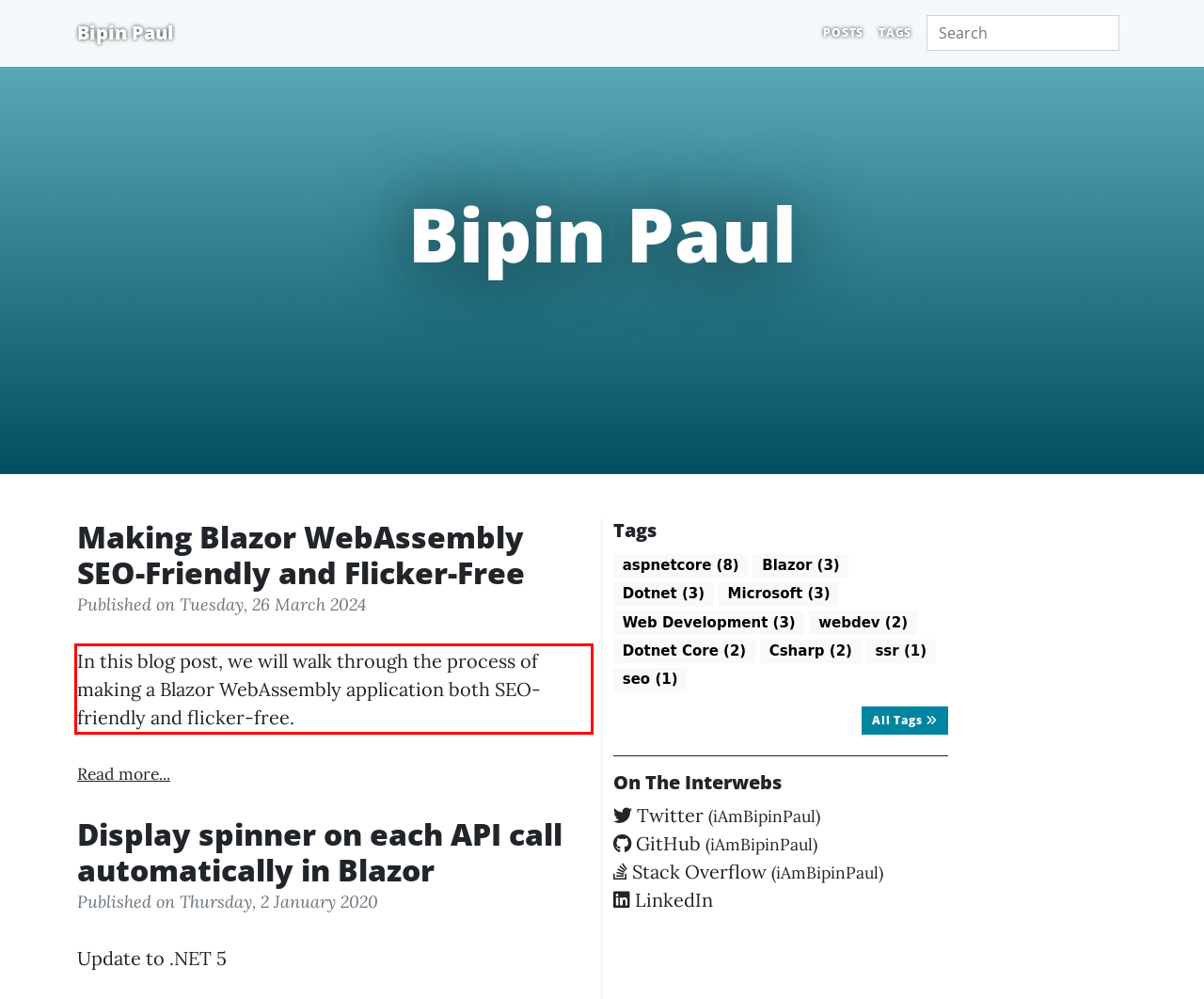Given a webpage screenshot, locate the red bounding box and extract the text content found inside it.

In this blog post, we will walk through the process of making a Blazor WebAssembly application both SEO-friendly and flicker-free.